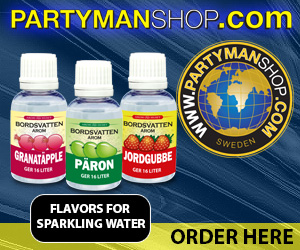What is the call-to-action in the background?
Using the image, provide a concise answer in one word or a short phrase.

ORDER HERE